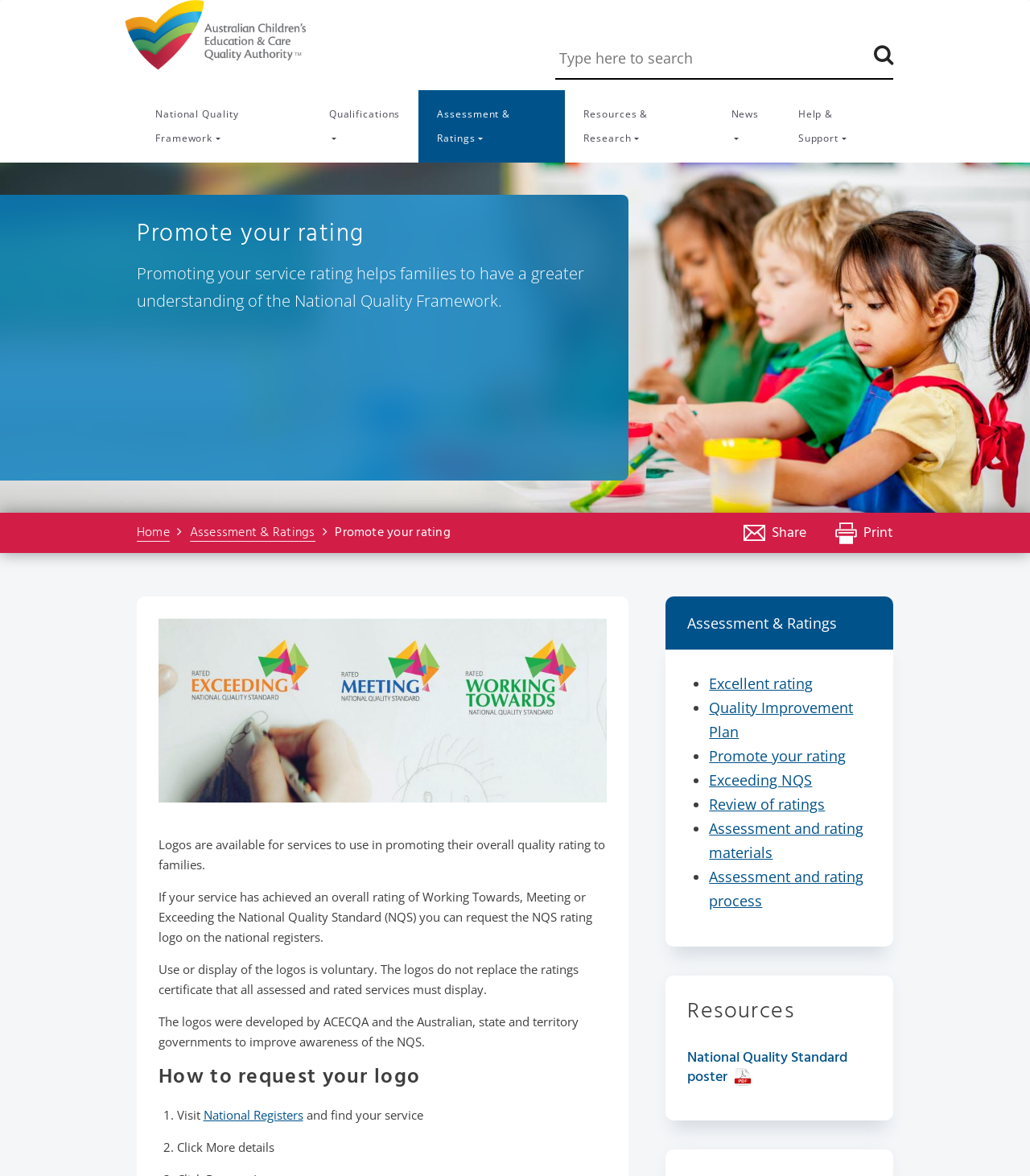Please analyze the image and give a detailed answer to the question:
How many steps are required to request a logo?

According to the webpage content, there are two steps to request a logo: visit the National Registers and find your service, and then click 'More details'.